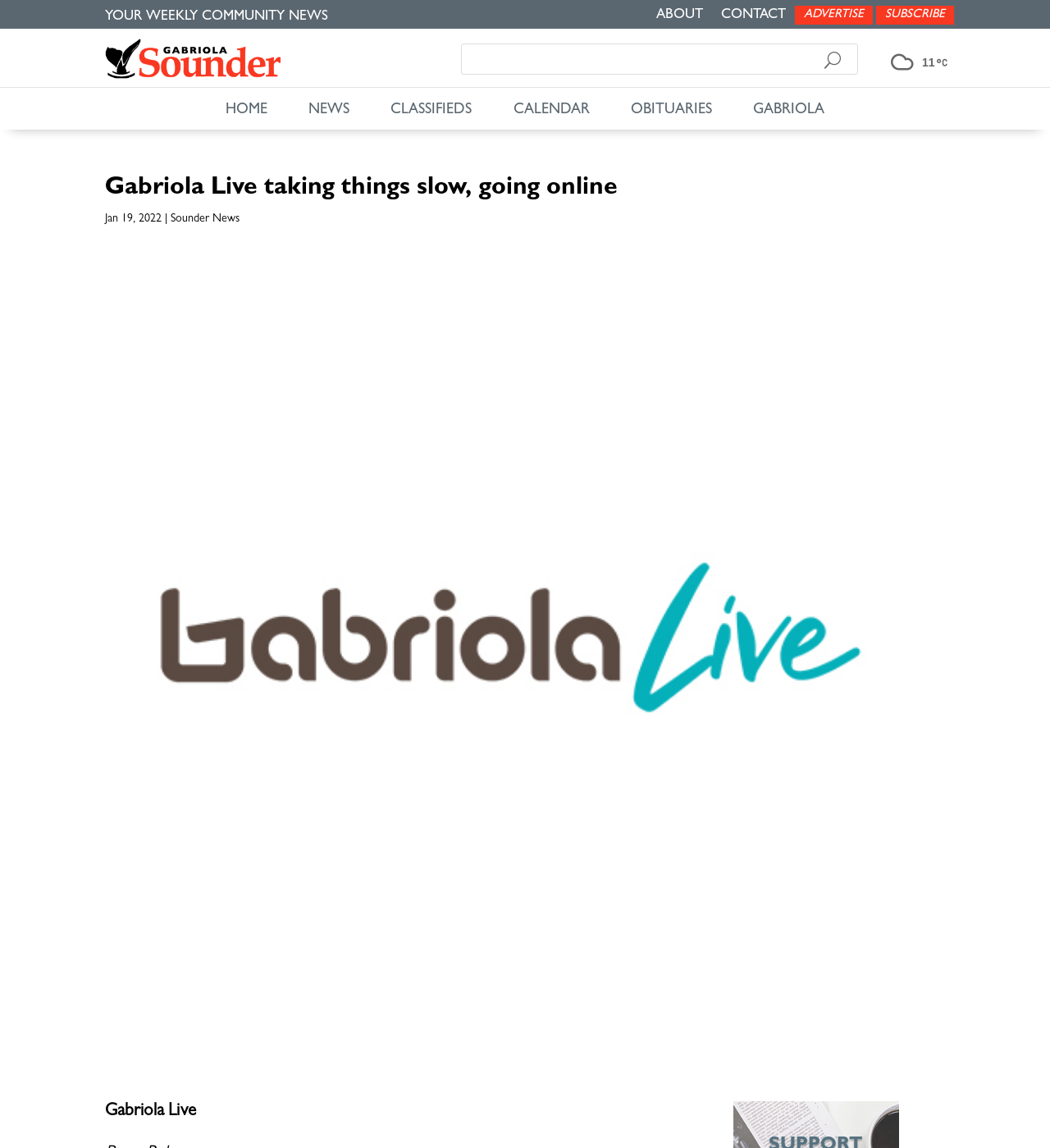Bounding box coordinates are to be given in the format (top-left x, top-left y, bottom-right x, bottom-right y). All values must be floating point numbers between 0 and 1. Provide the bounding box coordinate for the UI element described as: Contact

[0.687, 0.006, 0.748, 0.022]